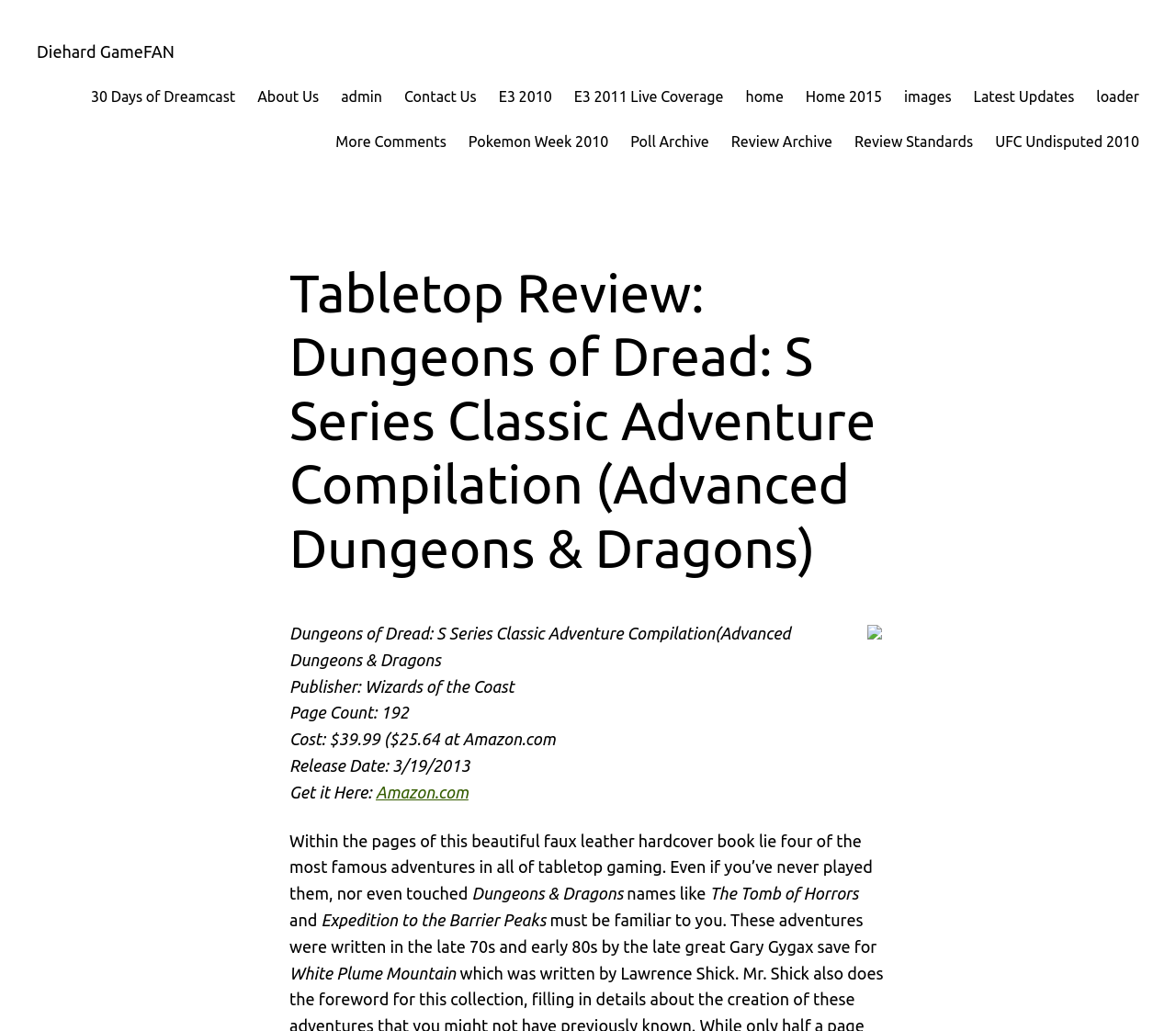What is the text of the webpage's headline?

Tabletop Review: Dungeons of Dread: S Series Classic Adventure Compilation (Advanced Dungeons & Dragons)